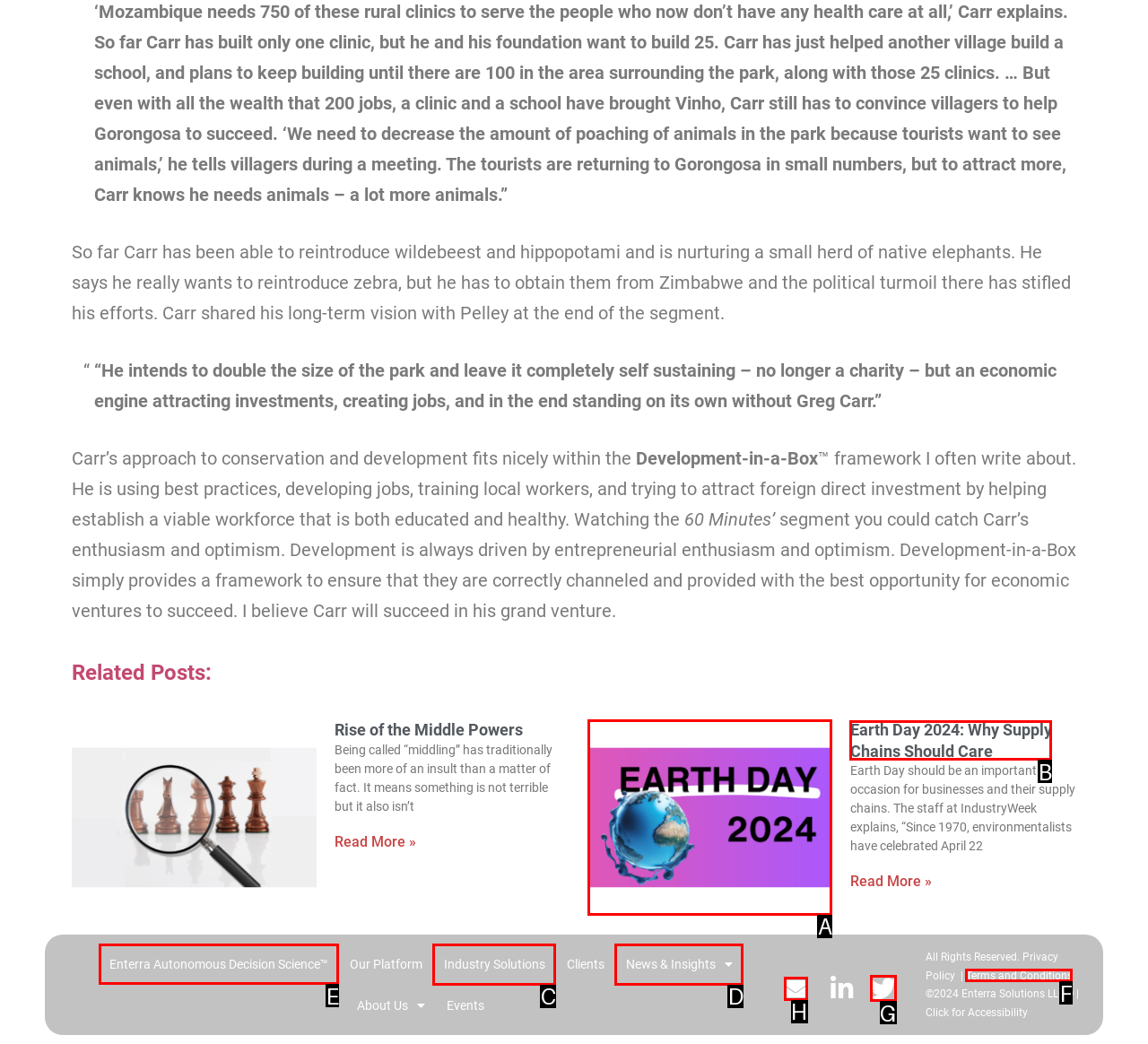Determine which HTML element should be clicked to carry out the following task: Click on Enterra Autonomous Decision Science Respond with the letter of the appropriate option.

E